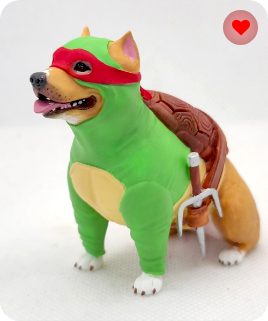What is the color of the dog's outfit?
Using the image, provide a detailed and thorough answer to the question.

The caption describes the dog's outfit as 'vibrant green', which suggests that the figurine features a bright and eye-catching color scheme.